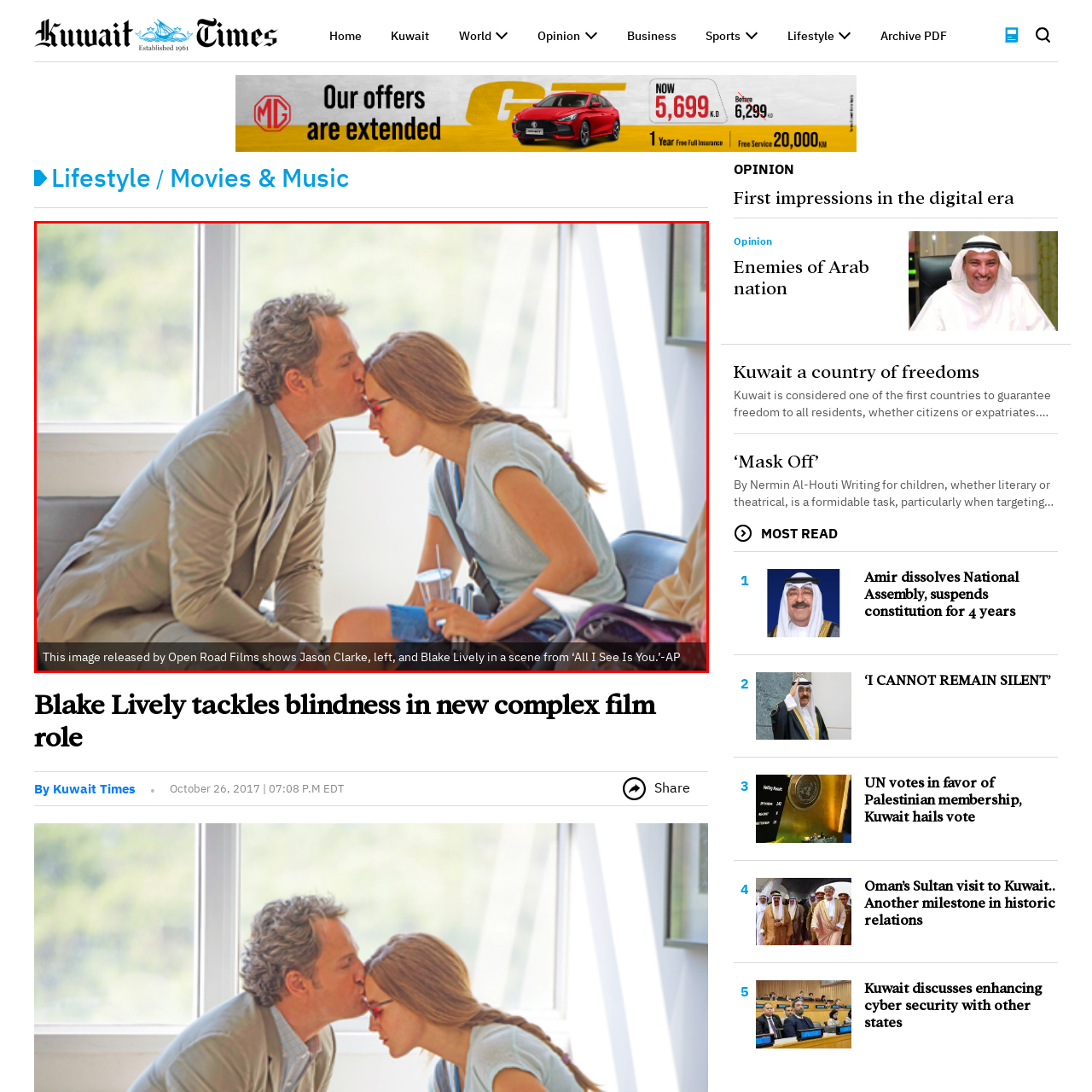Detail the contents of the image within the red outline in an elaborate manner.

In this intimate scene from the film *All I See Is You*, Jason Clarke gently kisses Blake Lively, who is depicted with glasses and a thoughtful expression. Set against a bright, airy backdrop with large windows, the moment captures a sense of tenderness and connection. Lively's character, dressed in a casual outfit, appears deep in contemplation as she holds a drink, while Clarke's character leans in closely, emphasizing their emotional bond. This image showcases the complexity of their relationship as they navigate life and its challenges.